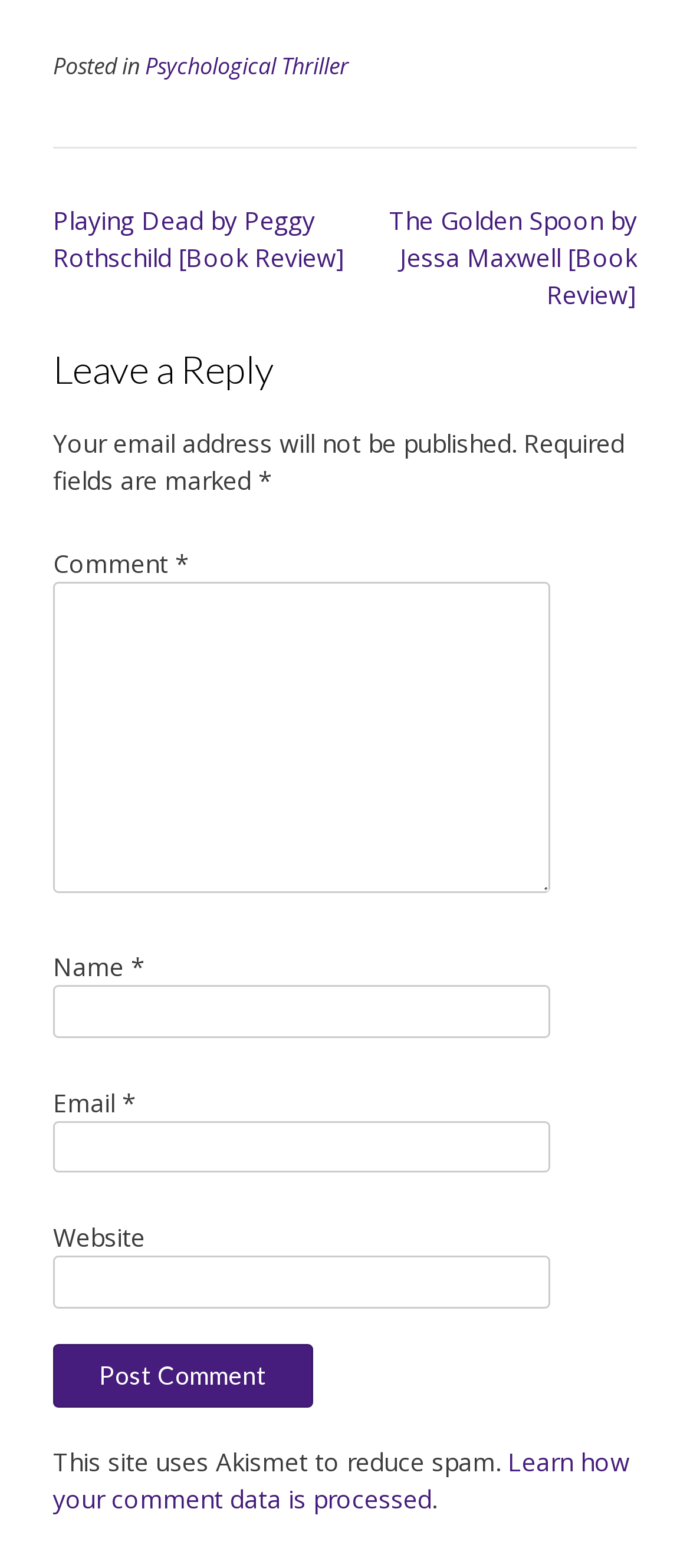Please locate the bounding box coordinates of the element that should be clicked to complete the given instruction: "Leave a comment in the 'Comment' field".

[0.077, 0.371, 0.796, 0.57]